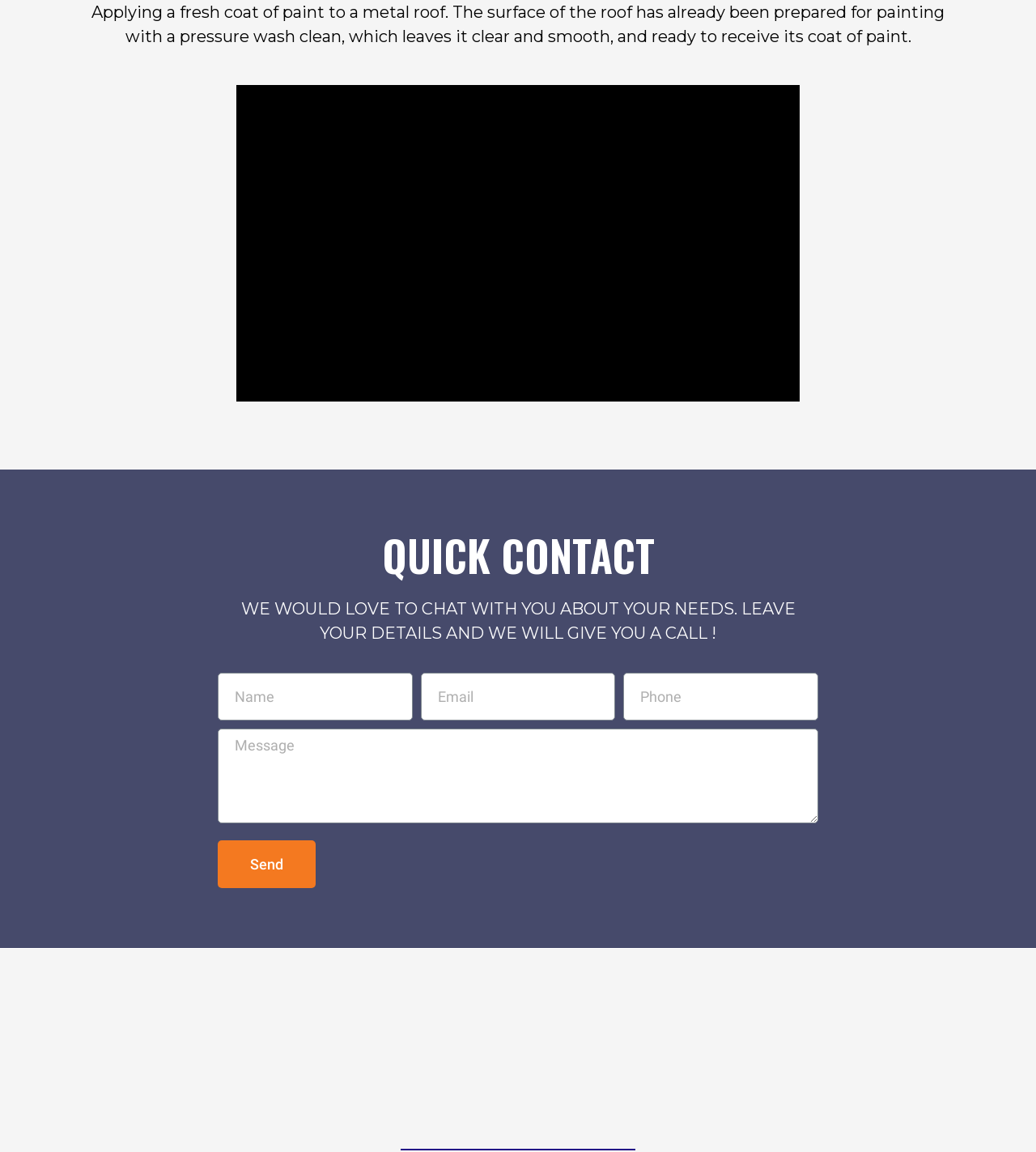Find the bounding box coordinates for the HTML element described in this sentence: "name="form_fields[name]" placeholder="Name"". Provide the coordinates as four float numbers between 0 and 1, in the format [left, top, right, bottom].

[0.21, 0.584, 0.398, 0.626]